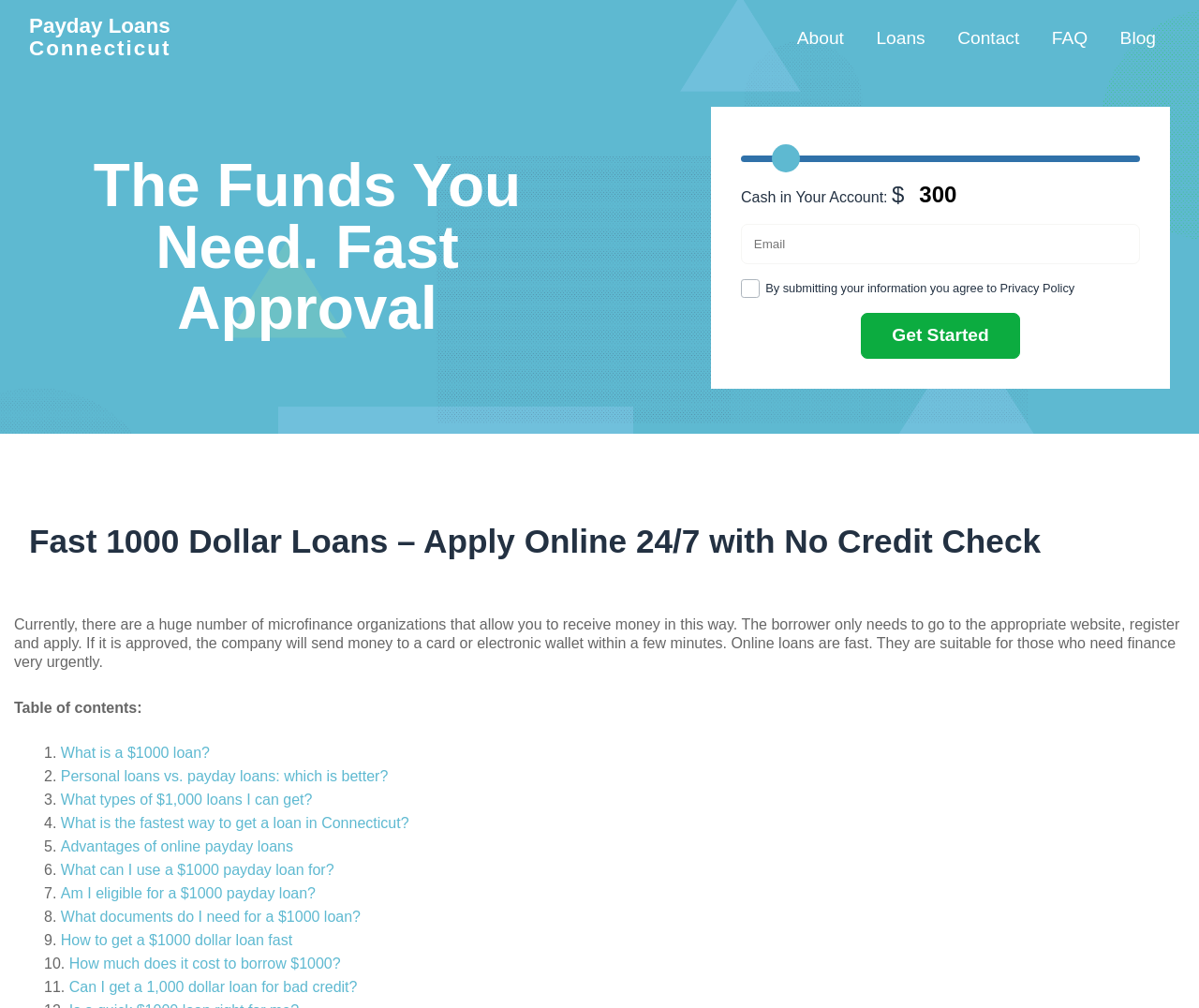Pinpoint the bounding box coordinates of the clickable area necessary to execute the following instruction: "Select the loan amount using the slider". The coordinates should be given as four float numbers between 0 and 1, namely [left, top, right, bottom].

[0.618, 0.154, 0.951, 0.161]